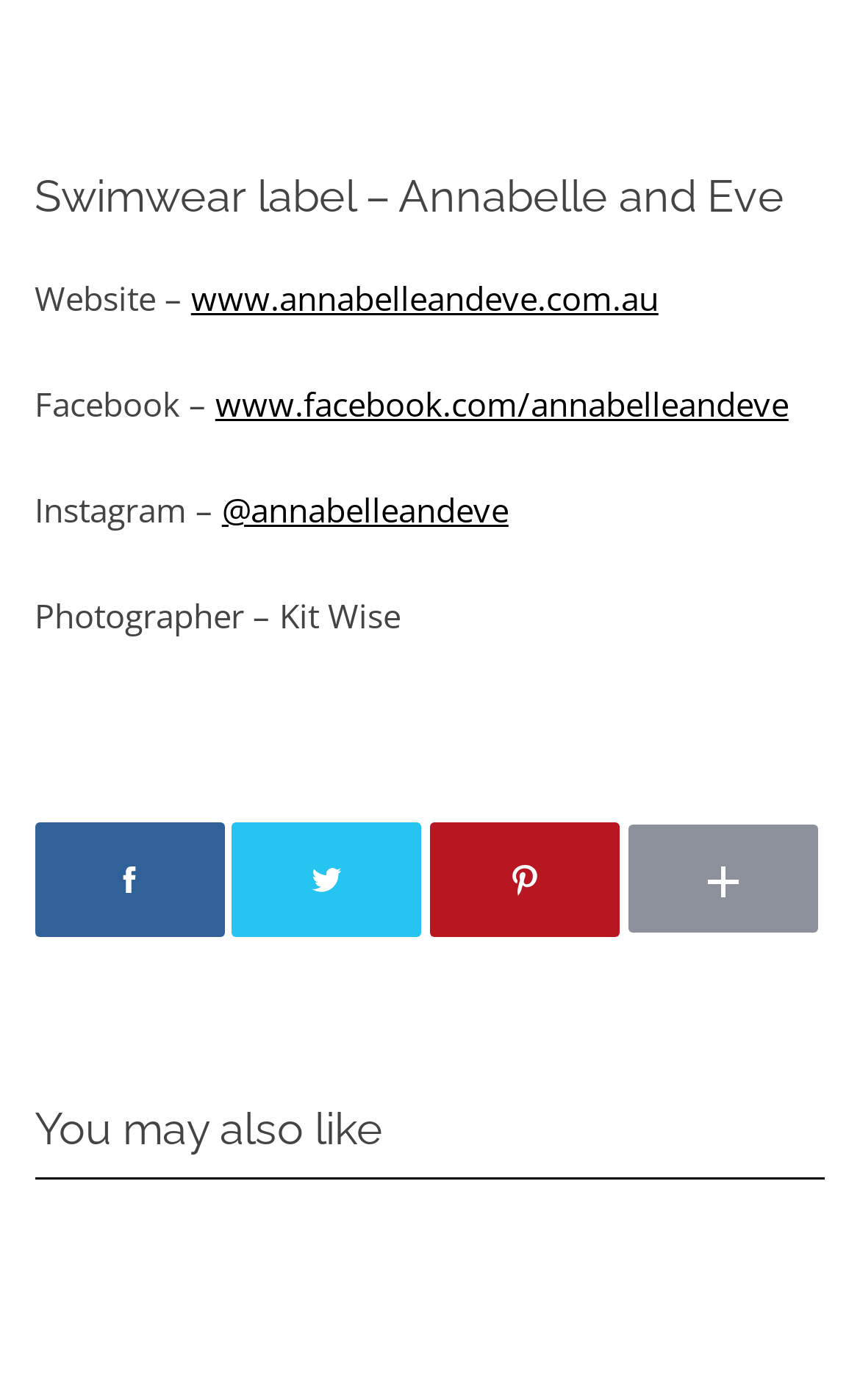What is the section title below the links?
Based on the image, answer the question with as much detail as possible.

The section title can be found in the heading element below the links, which reads 'You may also like'.